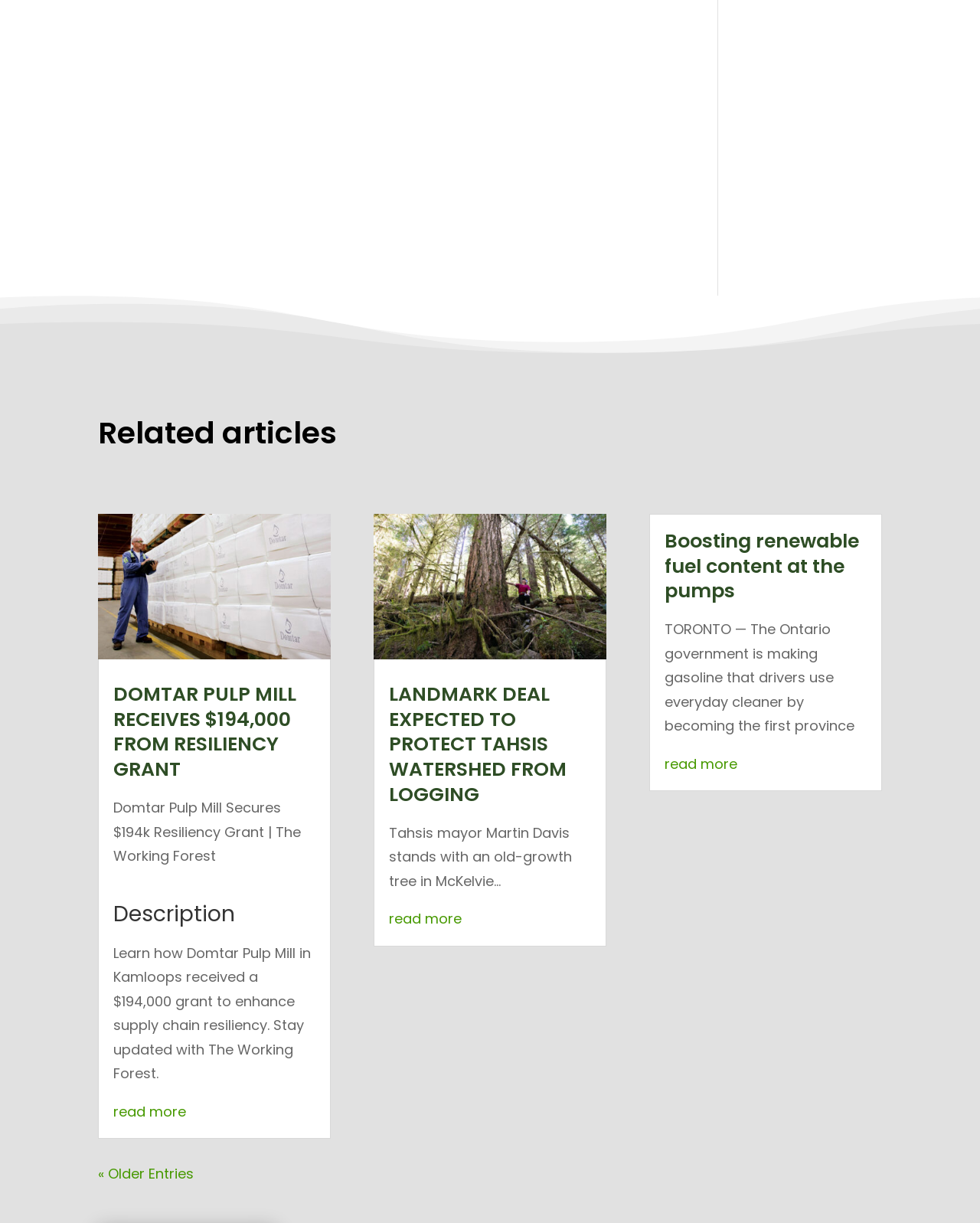What is the purpose of the 'read more' links?
Can you provide an in-depth and detailed response to the question?

I observed that the 'read more' links are located at the end of each article summary, suggesting that they are intended to allow users to read the full article.